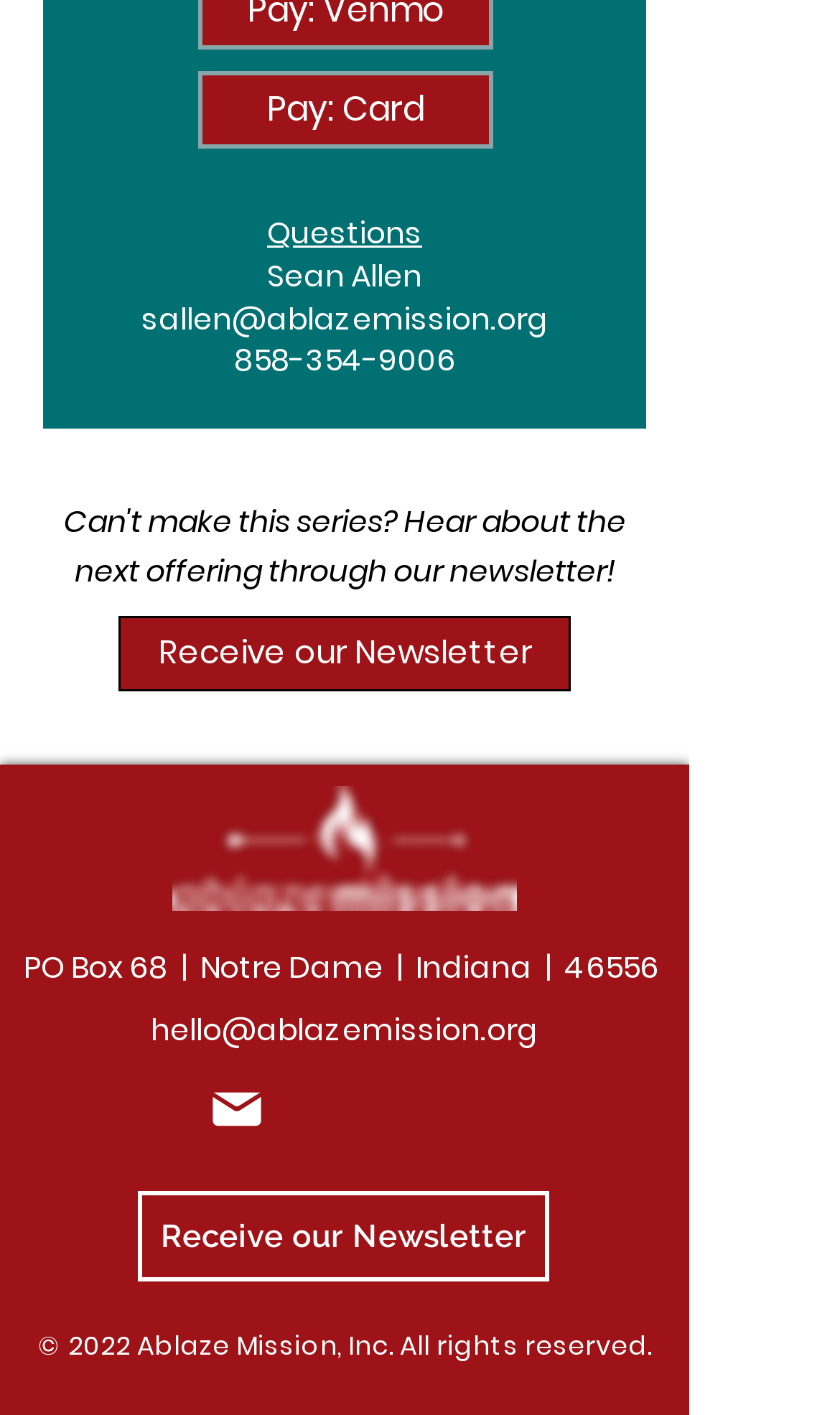Find the bounding box coordinates of the element to click in order to complete the given instruction: "Pay with card."

[0.236, 0.05, 0.587, 0.105]